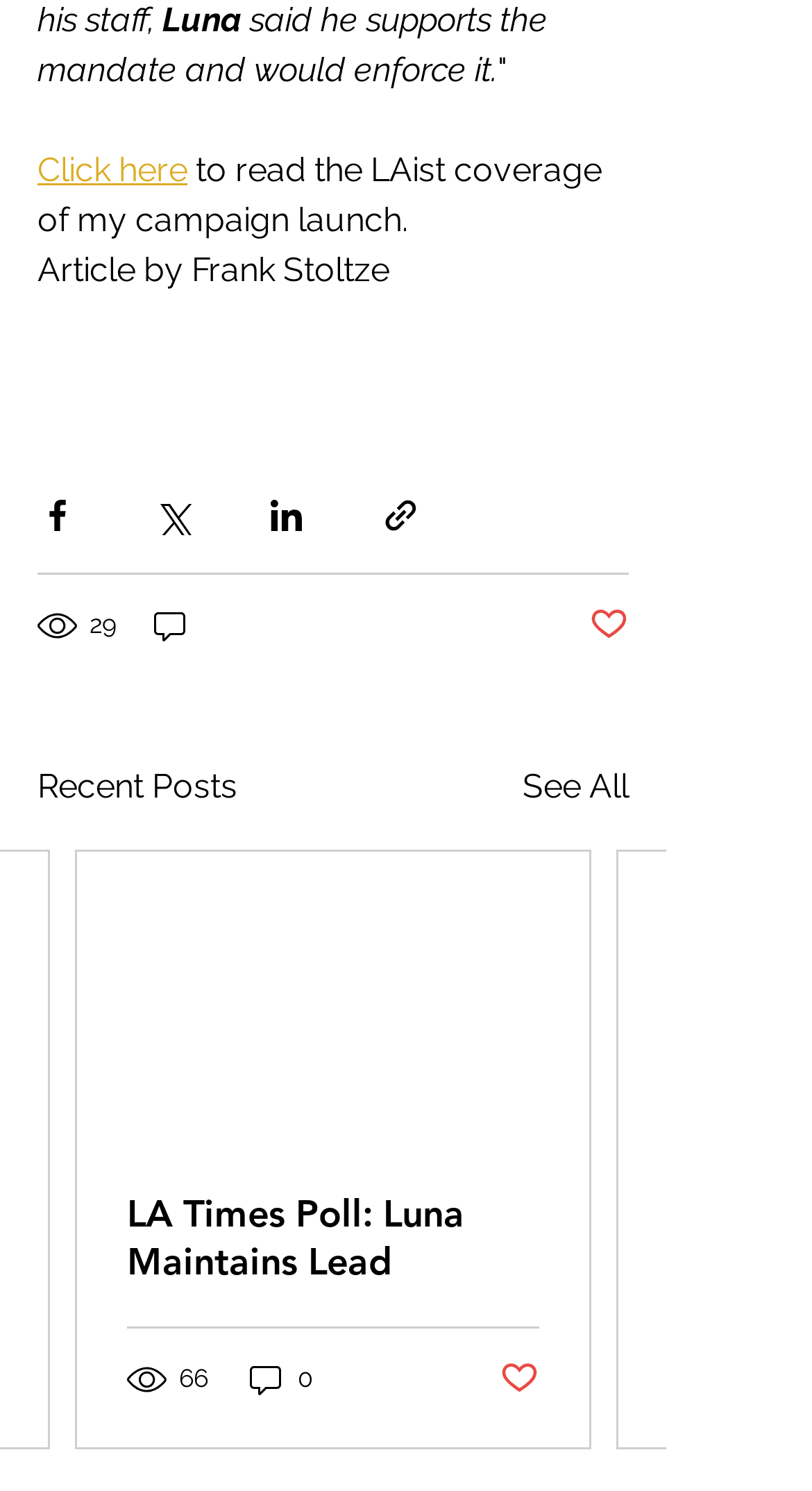Please locate the clickable area by providing the bounding box coordinates to follow this instruction: "Share via Facebook".

[0.046, 0.332, 0.095, 0.359]